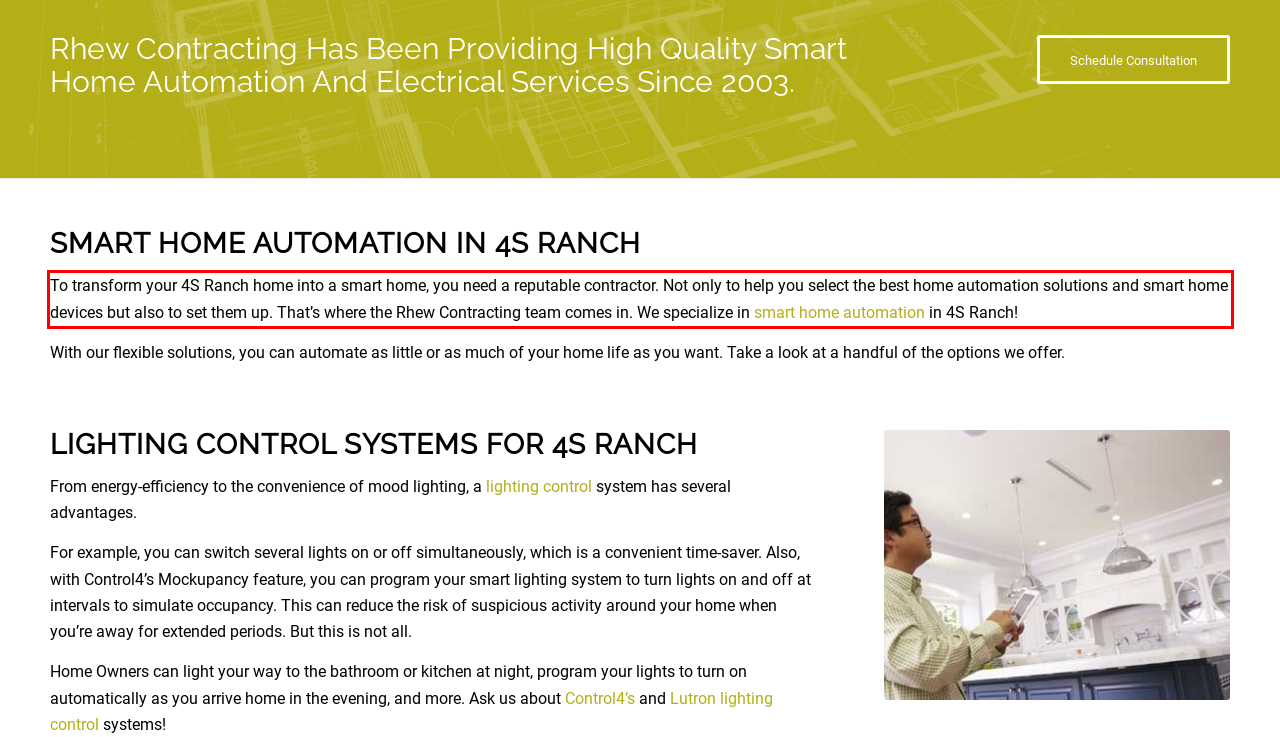The screenshot provided shows a webpage with a red bounding box. Apply OCR to the text within this red bounding box and provide the extracted content.

To transform your 4S Ranch home into a smart home, you need a reputable contractor. Not only to help you select the best home automation solutions and smart home devices but also to set them up. That’s where the Rhew Contracting team comes in. We specialize in smart home automation in 4S Ranch!